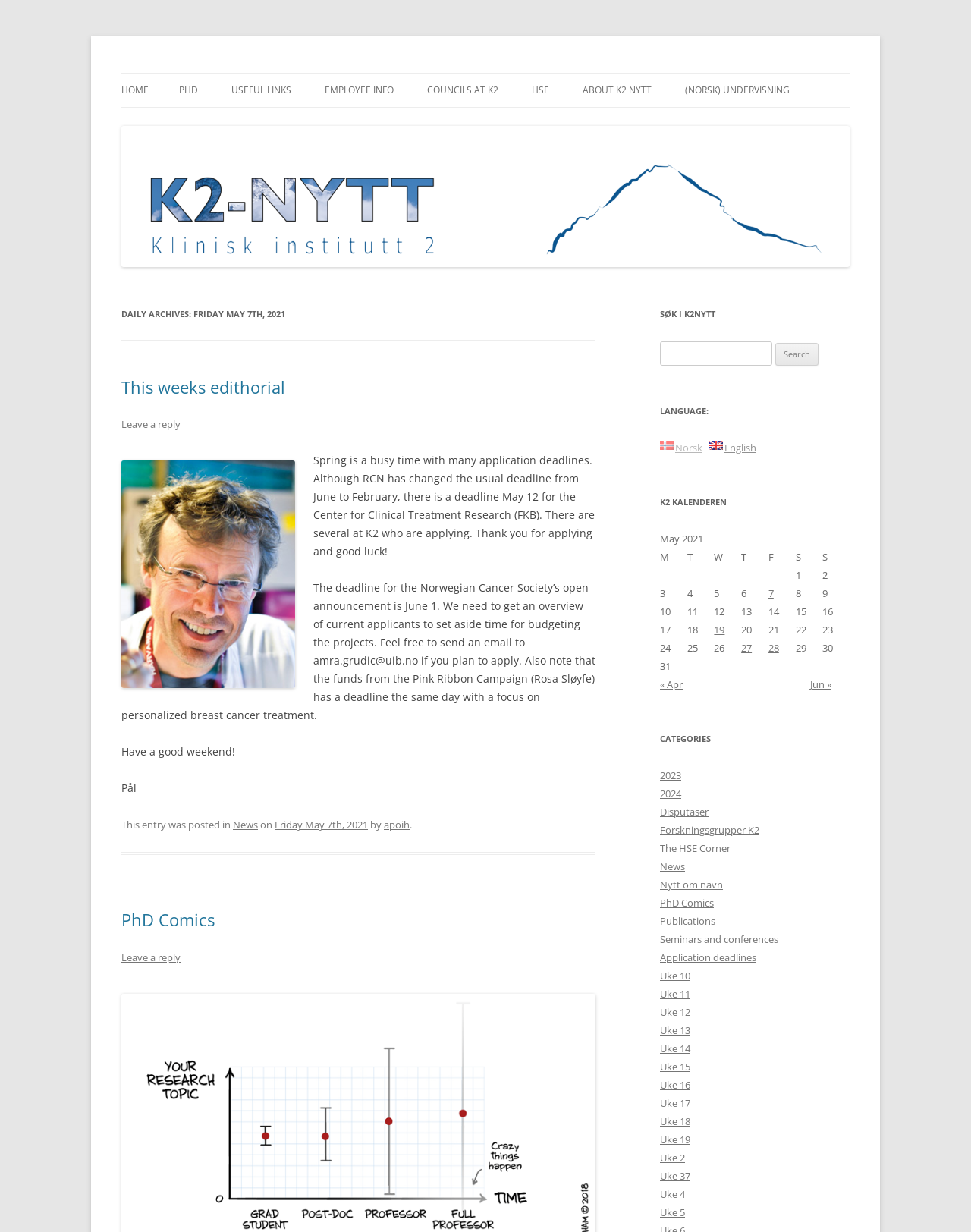Respond with a single word or phrase to the following question:
What is the name of the editor of the webpage?

Pål